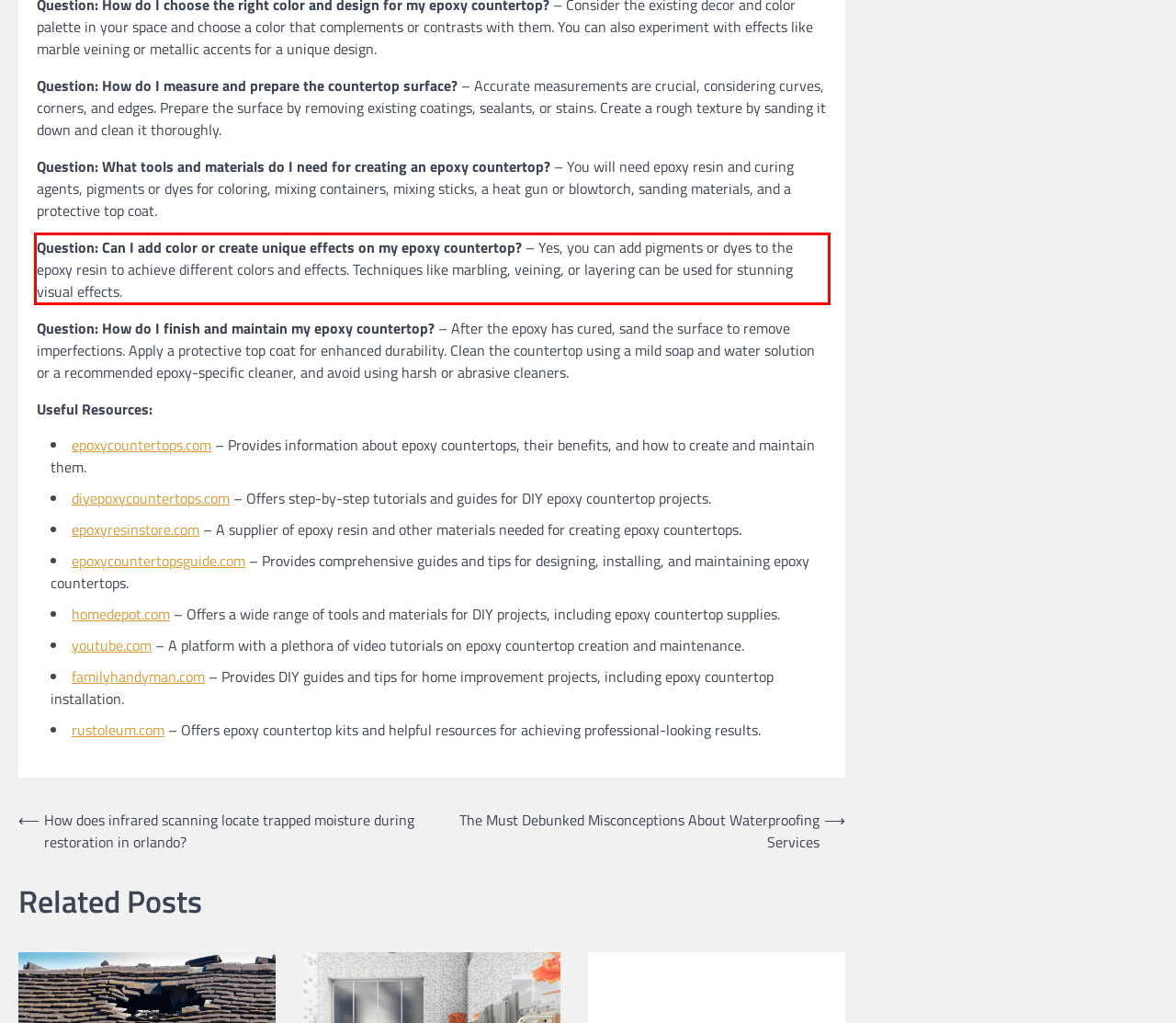You are presented with a screenshot containing a red rectangle. Extract the text found inside this red bounding box.

Question: Can I add color or create unique effects on my epoxy countertop? – Yes, you can add pigments or dyes to the epoxy resin to achieve different colors and effects. Techniques like marbling, veining, or layering can be used for stunning visual effects.